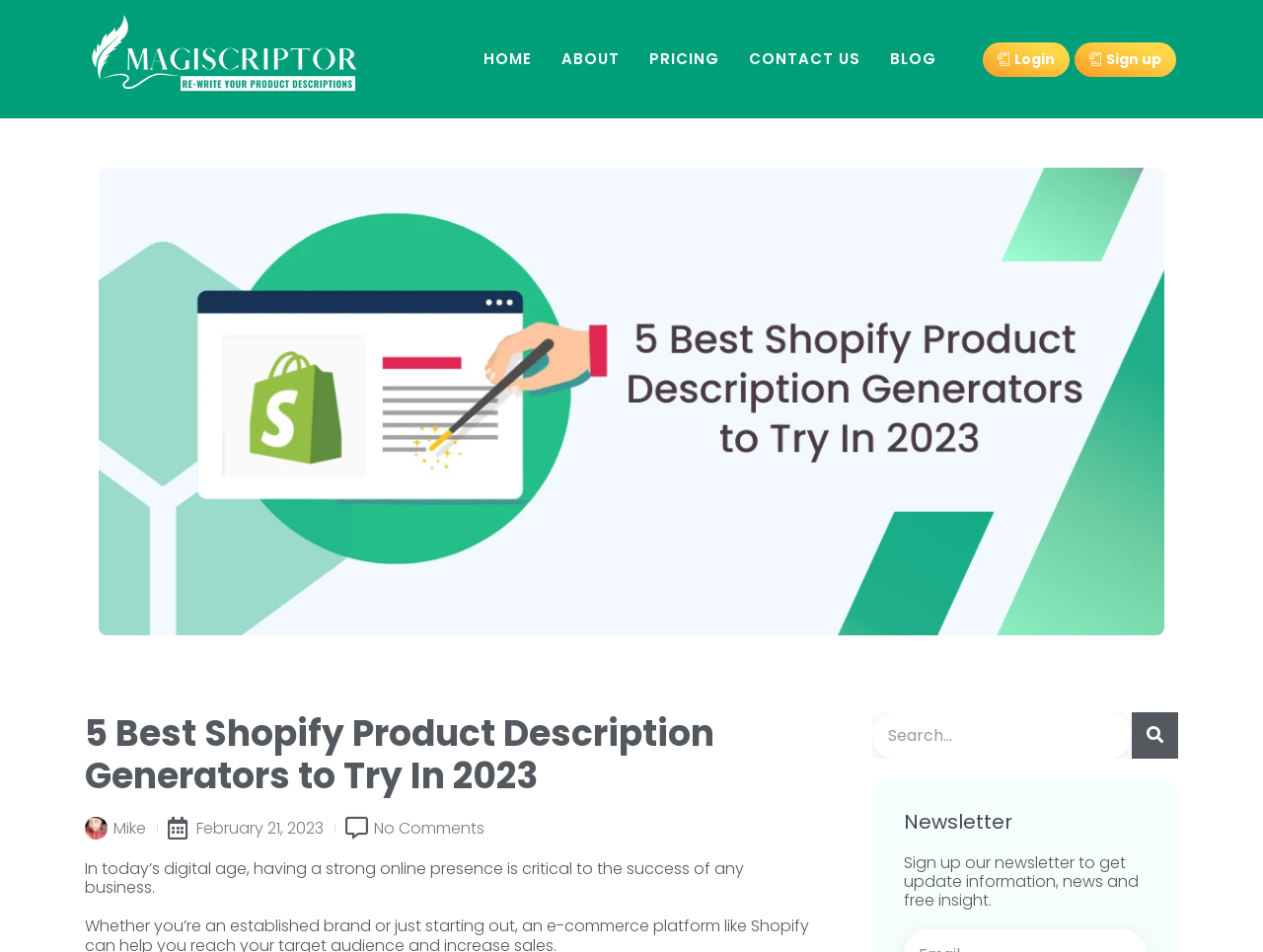Is there a search function on the page?
Please look at the screenshot and answer in one word or a short phrase.

Yes